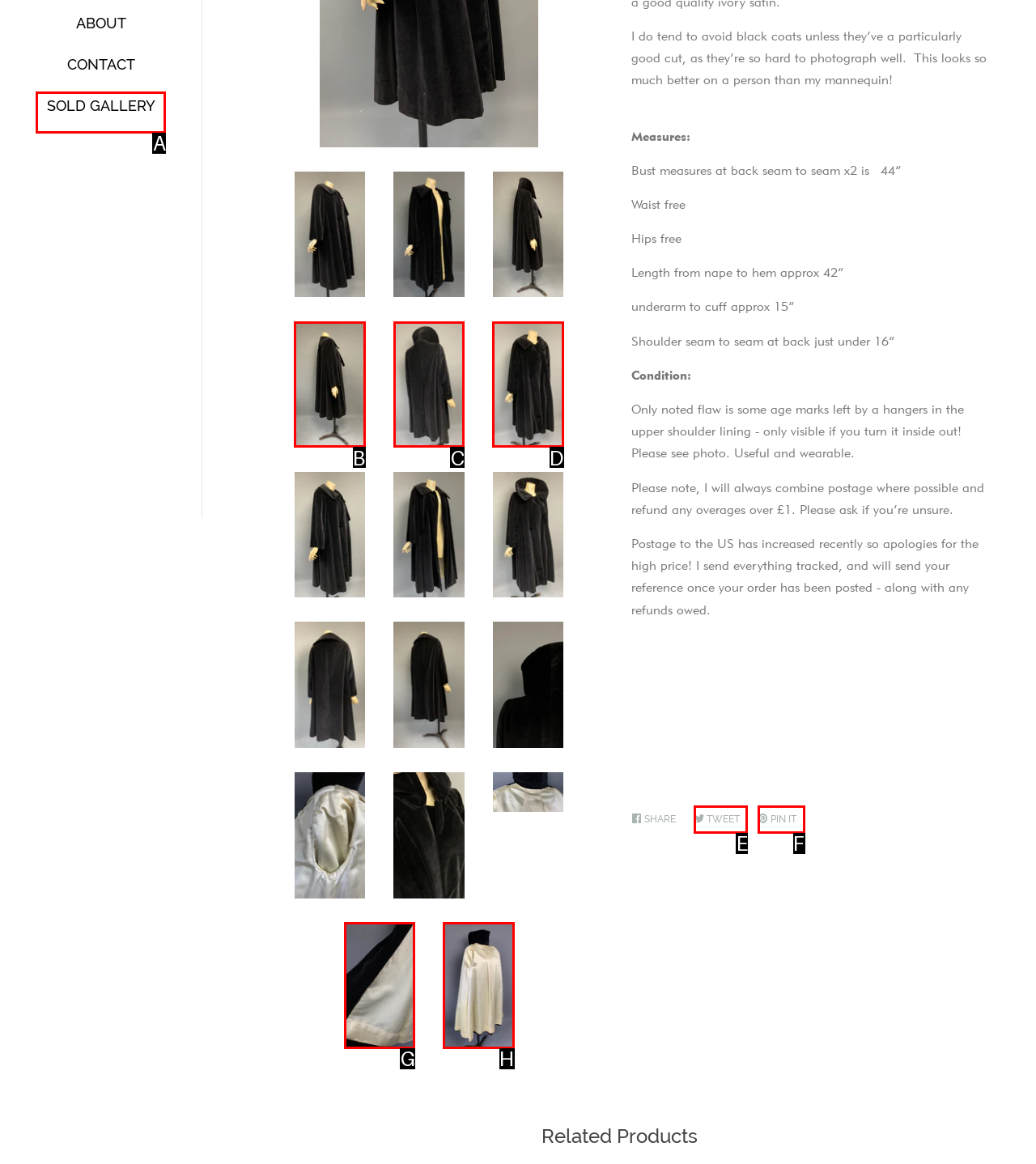Given the description: Sold Gallery, pick the option that matches best and answer with the corresponding letter directly.

A